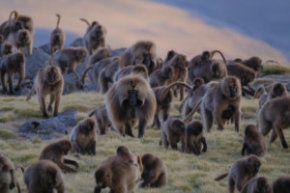Reply to the question below using a single word or brief phrase:
What is the background of the image?

A blur of other baboons